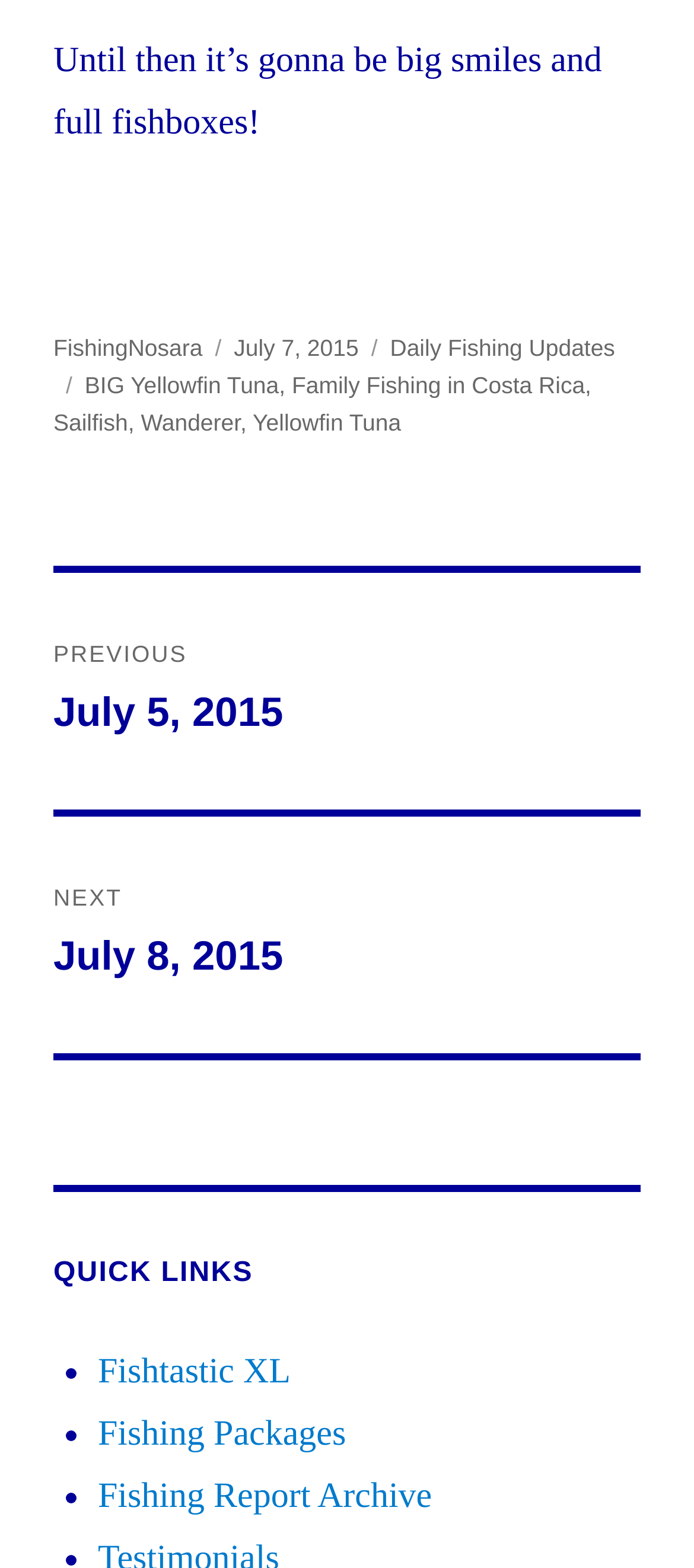Please specify the bounding box coordinates of the clickable region necessary for completing the following instruction: "Read the fishing report archive". The coordinates must consist of four float numbers between 0 and 1, i.e., [left, top, right, bottom].

[0.141, 0.942, 0.622, 0.967]